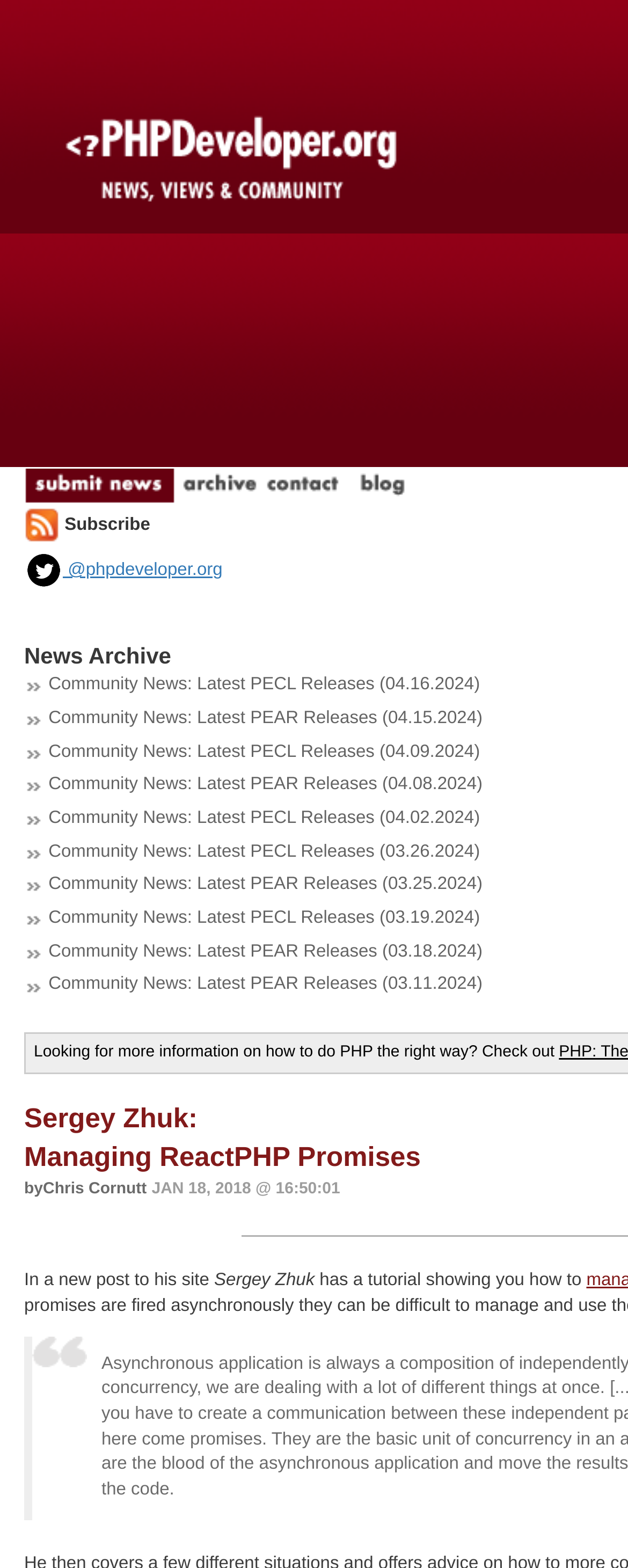Pinpoint the bounding box coordinates of the area that should be clicked to complete the following instruction: "Read the article by Chris Cornutt". The coordinates must be given as four float numbers between 0 and 1, i.e., [left, top, right, bottom].

[0.038, 0.703, 0.67, 0.748]